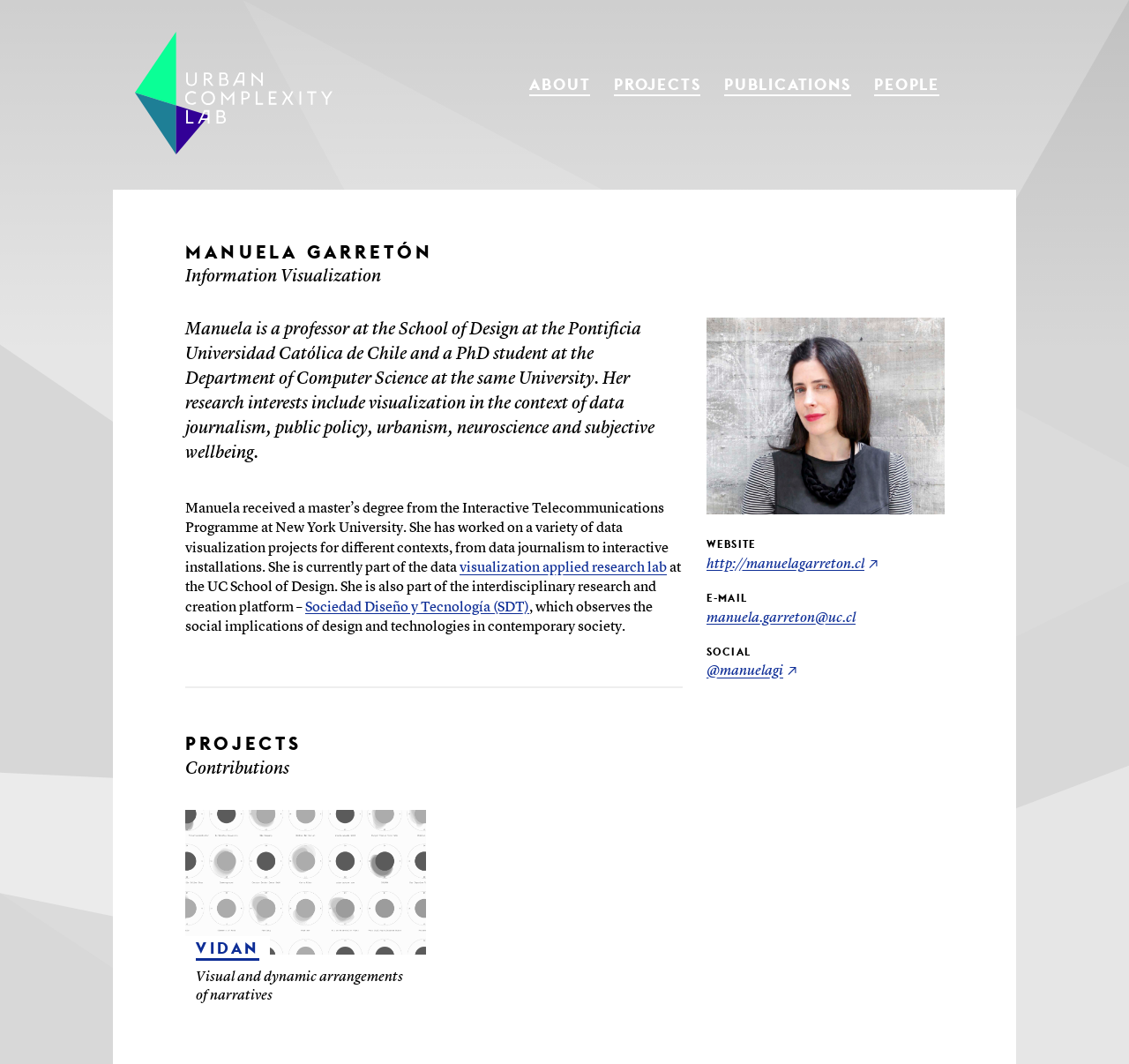What is the name of the research group?
Refer to the image and respond with a one-word or short-phrase answer.

Urban Complexity Lab